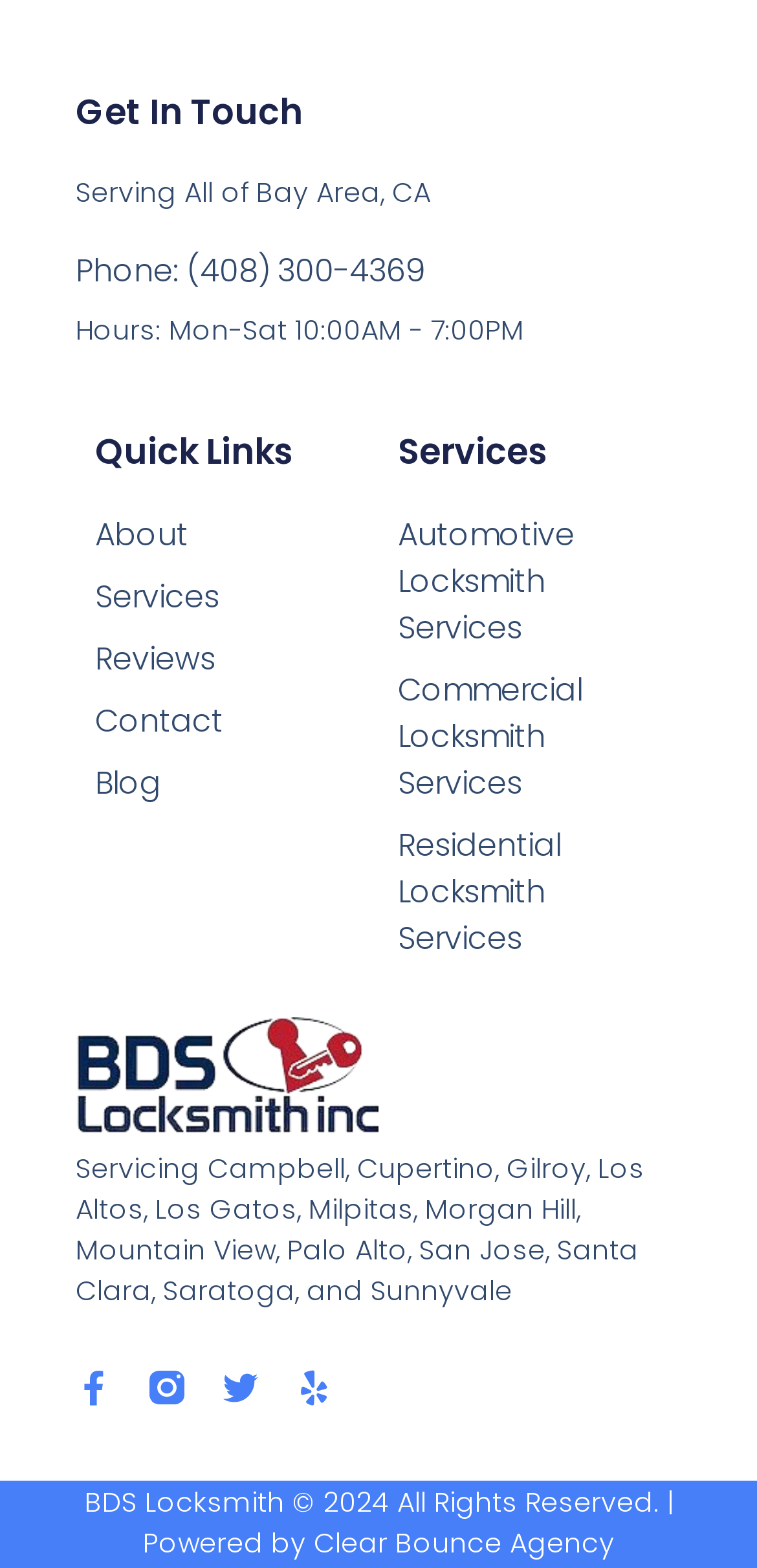Please find the bounding box coordinates of the element that must be clicked to perform the given instruction: "Read about the company on About page". The coordinates should be four float numbers from 0 to 1, i.e., [left, top, right, bottom].

[0.126, 0.327, 0.474, 0.357]